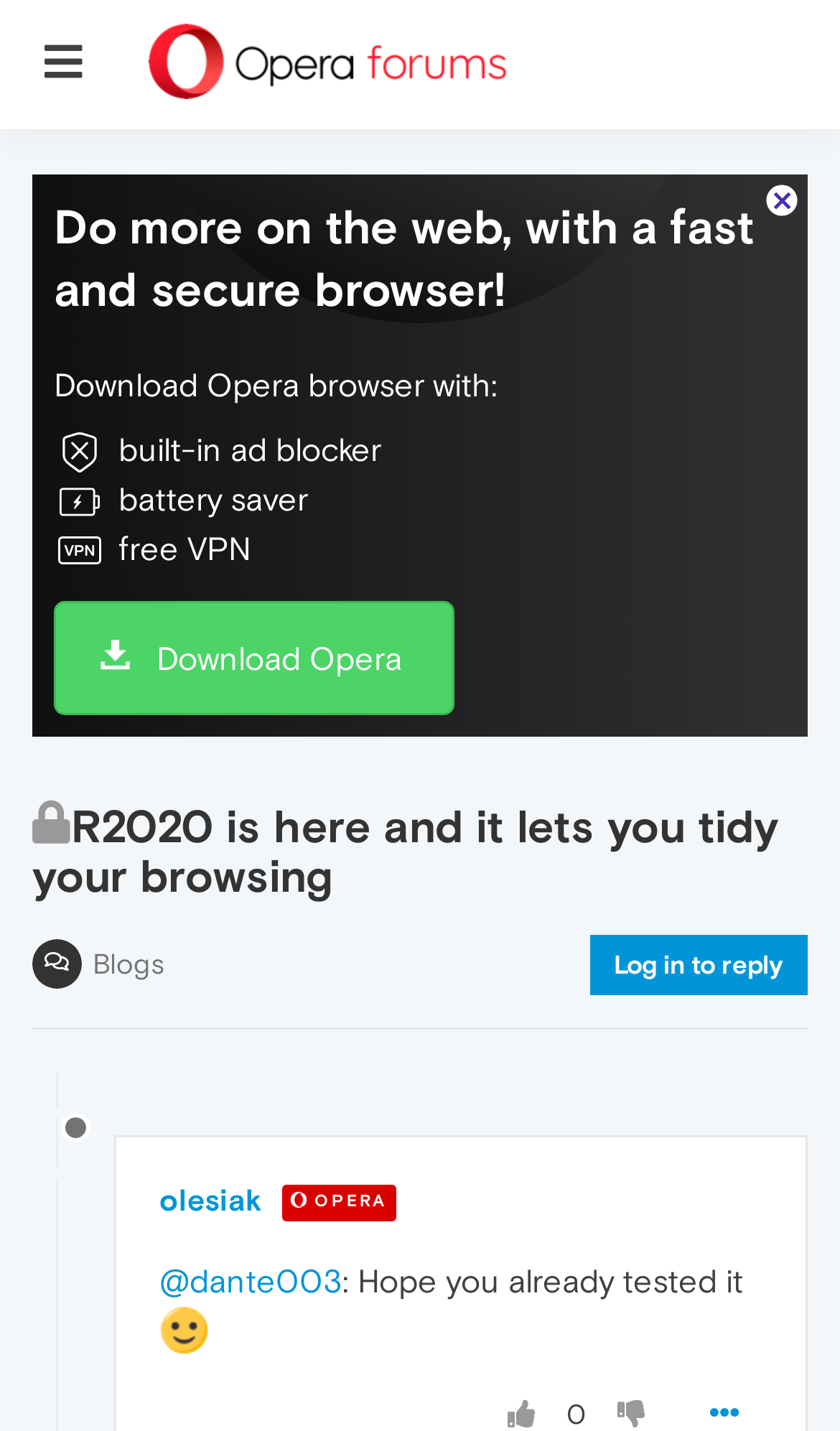Determine the bounding box coordinates for the region that must be clicked to execute the following instruction: "Click on the link of fałek".

[0.038, 0.708, 0.136, 0.734]